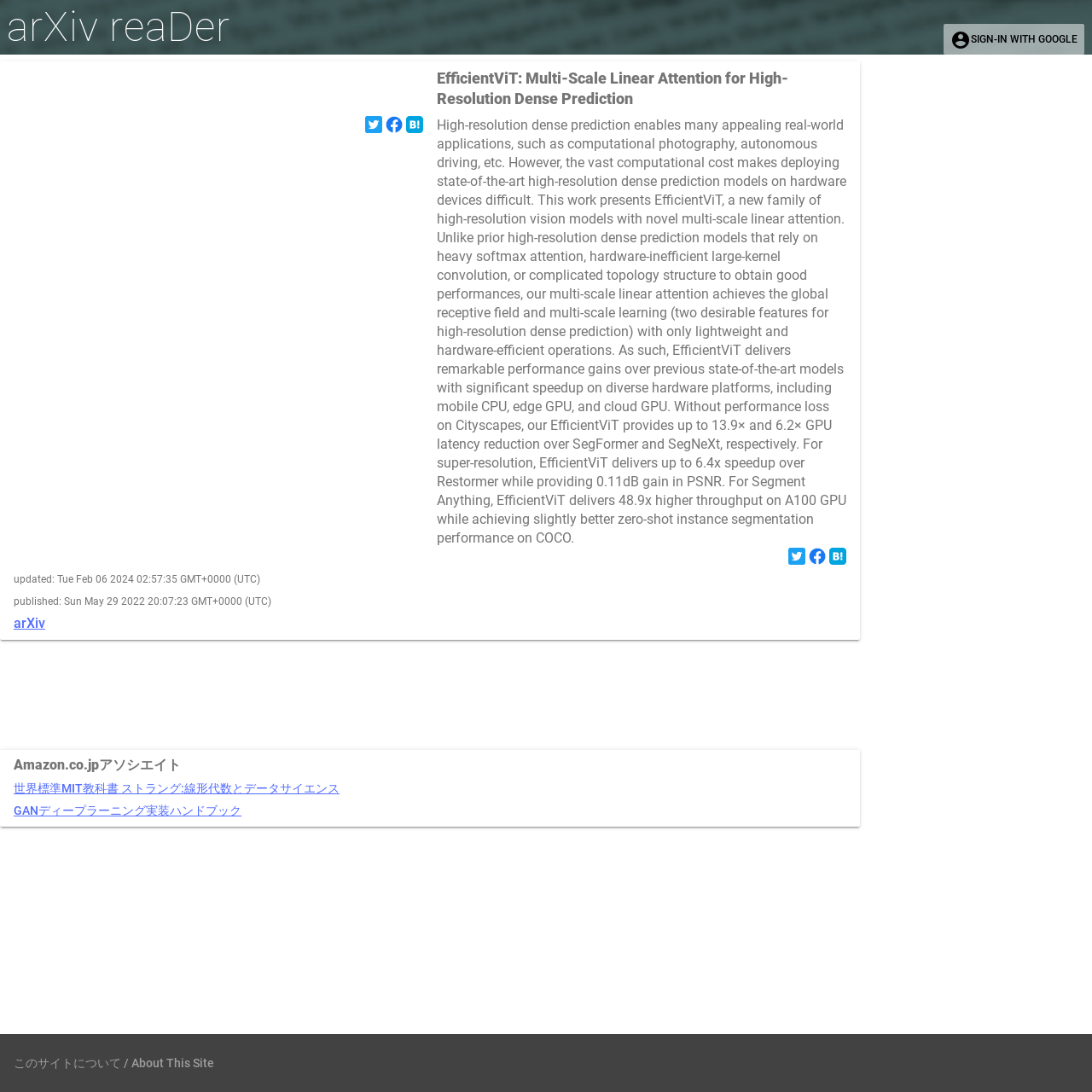What is the date of the last update?
Look at the screenshot and give a one-word or phrase answer.

Tue Feb 06 2024 02:57:35 GMT+0000 (UTC)